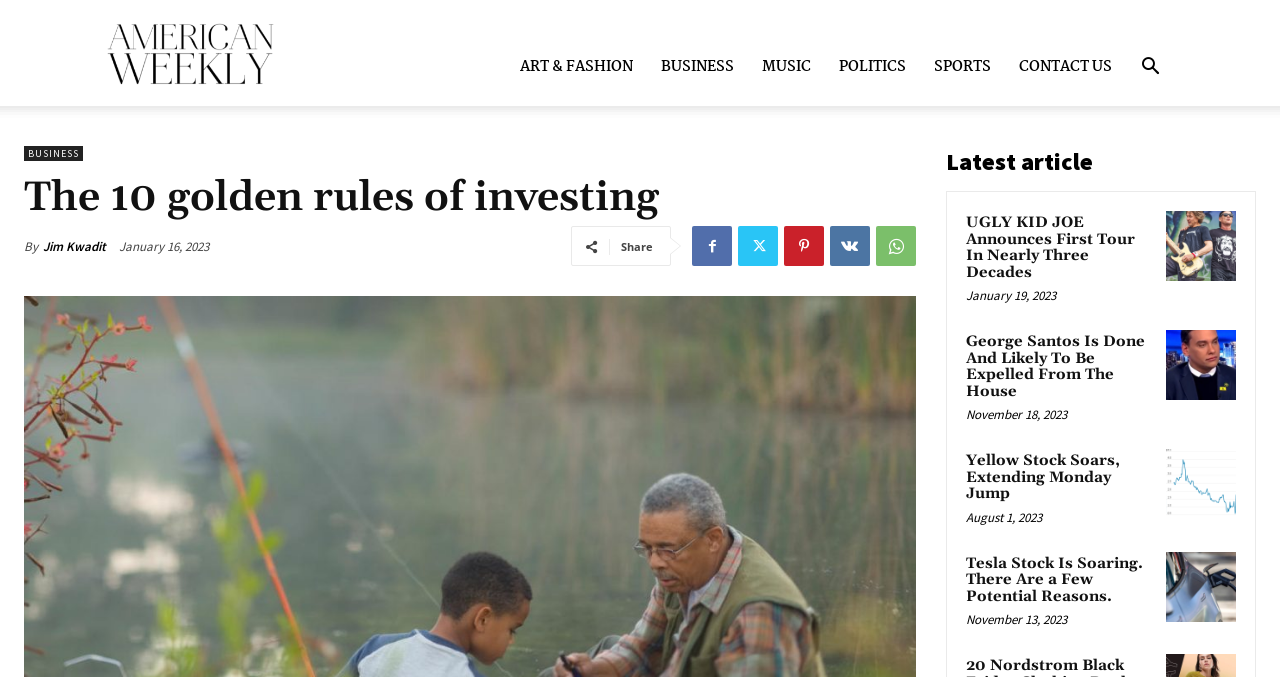Given the element description: "Jim Kwadit", predict the bounding box coordinates of this UI element. The coordinates must be four float numbers between 0 and 1, given as [left, top, right, bottom].

[0.034, 0.349, 0.083, 0.379]